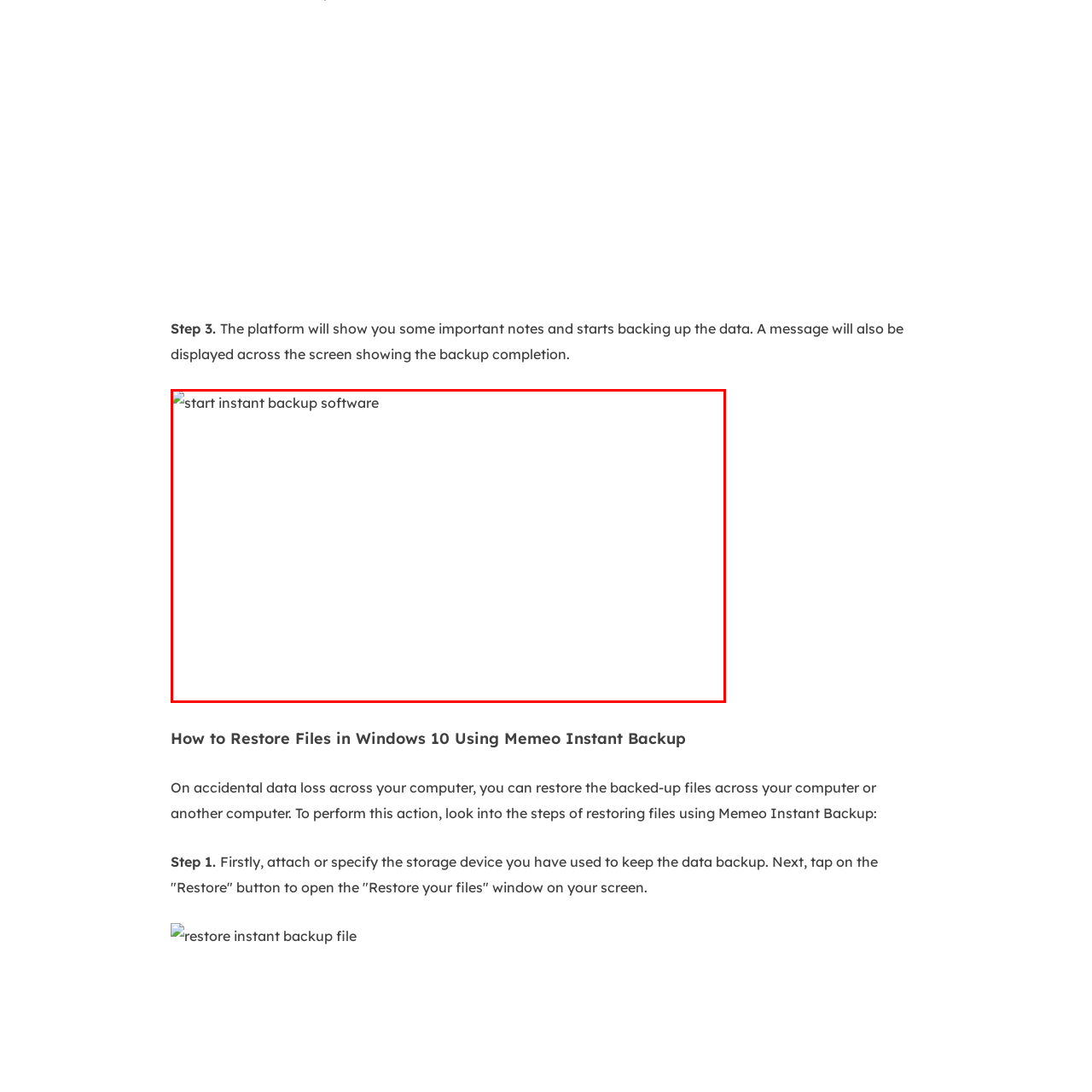Provide an elaborate description of the visual elements present in the image enclosed by the red boundary.

The image illustrates a button or icon labeled "start instant backup software," which is part of a step in the process for using a data backup application. This visual aids users in initiating the instant backup functionality, allowing them to safeguard important files and data efficiently. Accompanying this image is a section that explains that the platform will display crucial notes and indicate the progress of the backup process, including a notification upon completion. This step is essential in managing data security, particularly for Windows 10 users looking to restore lost files, as later sections will guide them through restoring backed-up files if necessary.